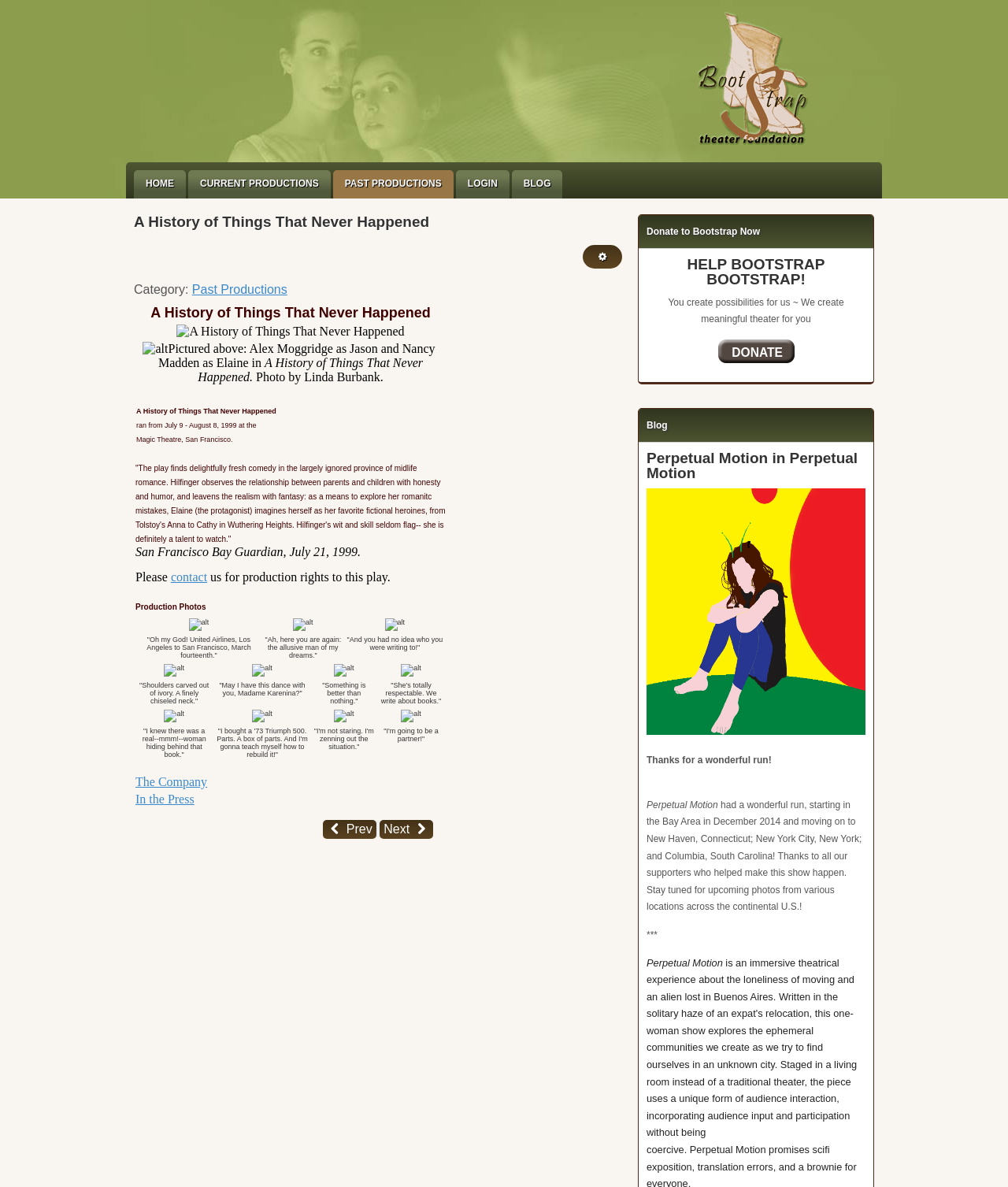What is the name of the play?
Using the image, answer in one word or phrase.

A History of Things That Never Happened